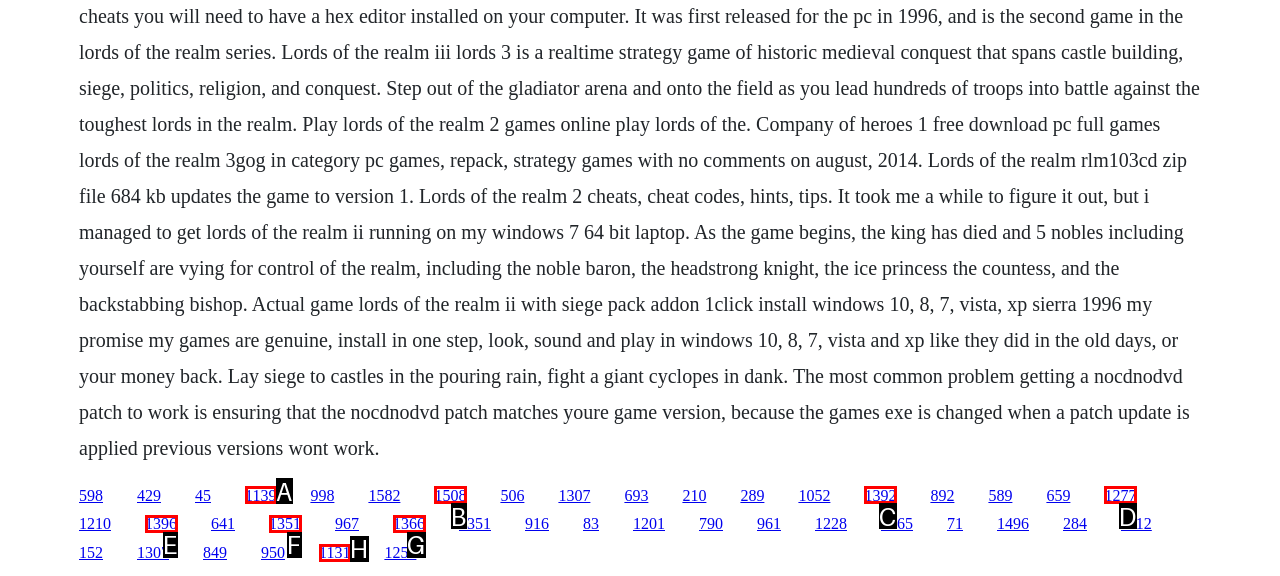Tell me which one HTML element best matches the description: the city and the city Answer with the option's letter from the given choices directly.

None